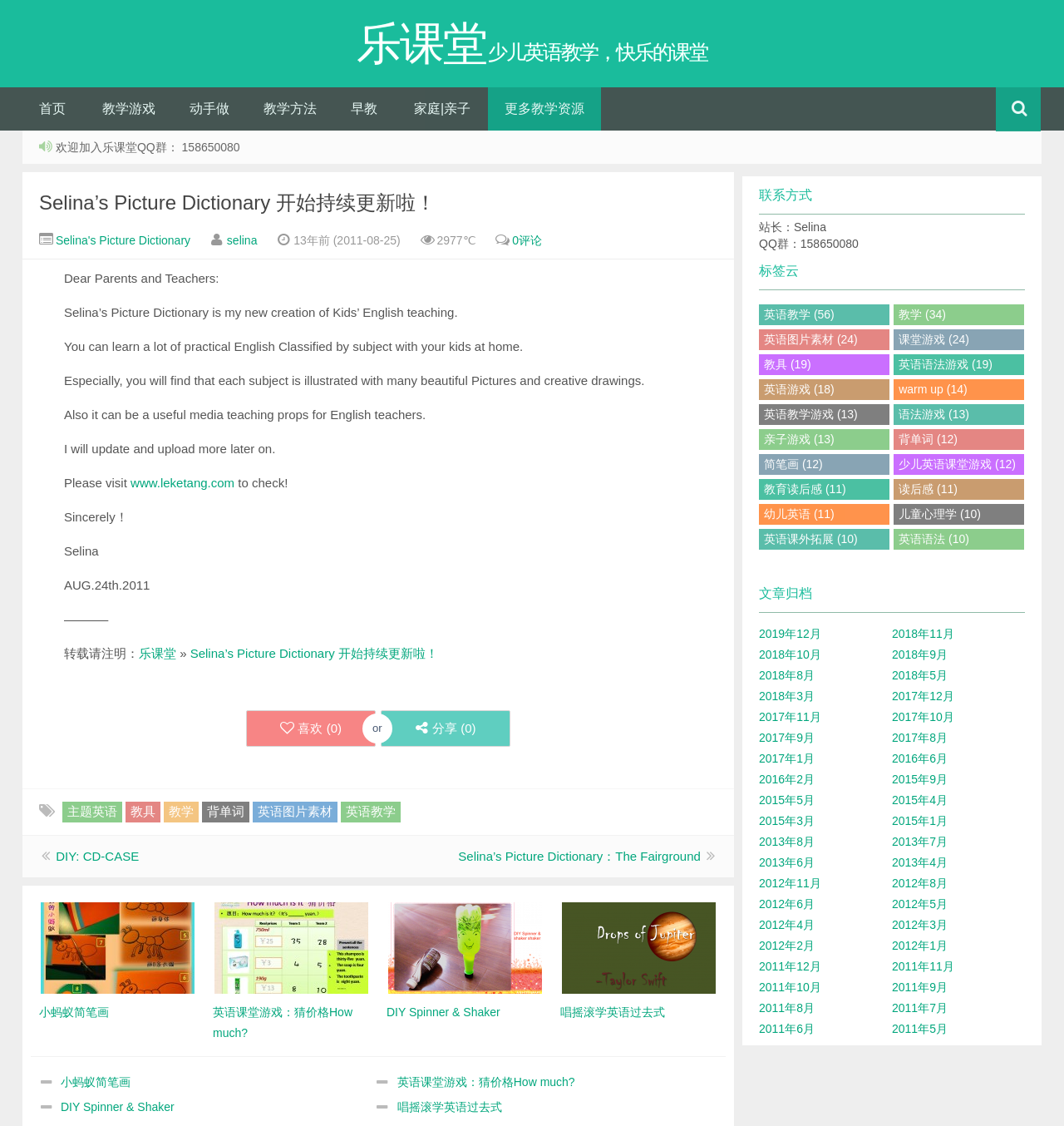Look at the image and give a detailed response to the following question: How many images are there on the webpage?

I counted the number of image elements by looking at the elements with IDs 588, 591, 594, and 597, which are all images.